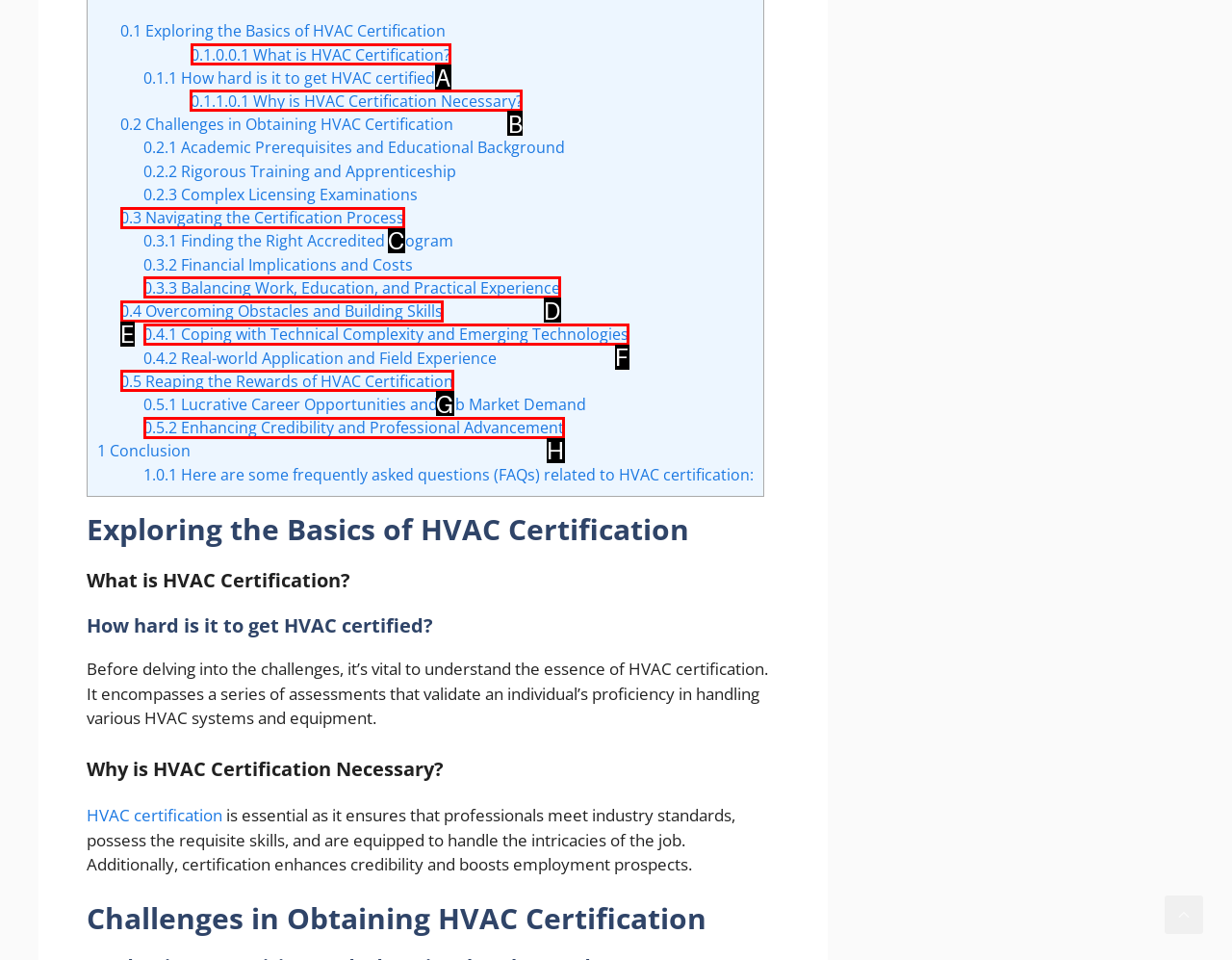Choose the letter of the element that should be clicked to complete the task: Click on 'What is HVAC Certification?'
Answer with the letter from the possible choices.

A